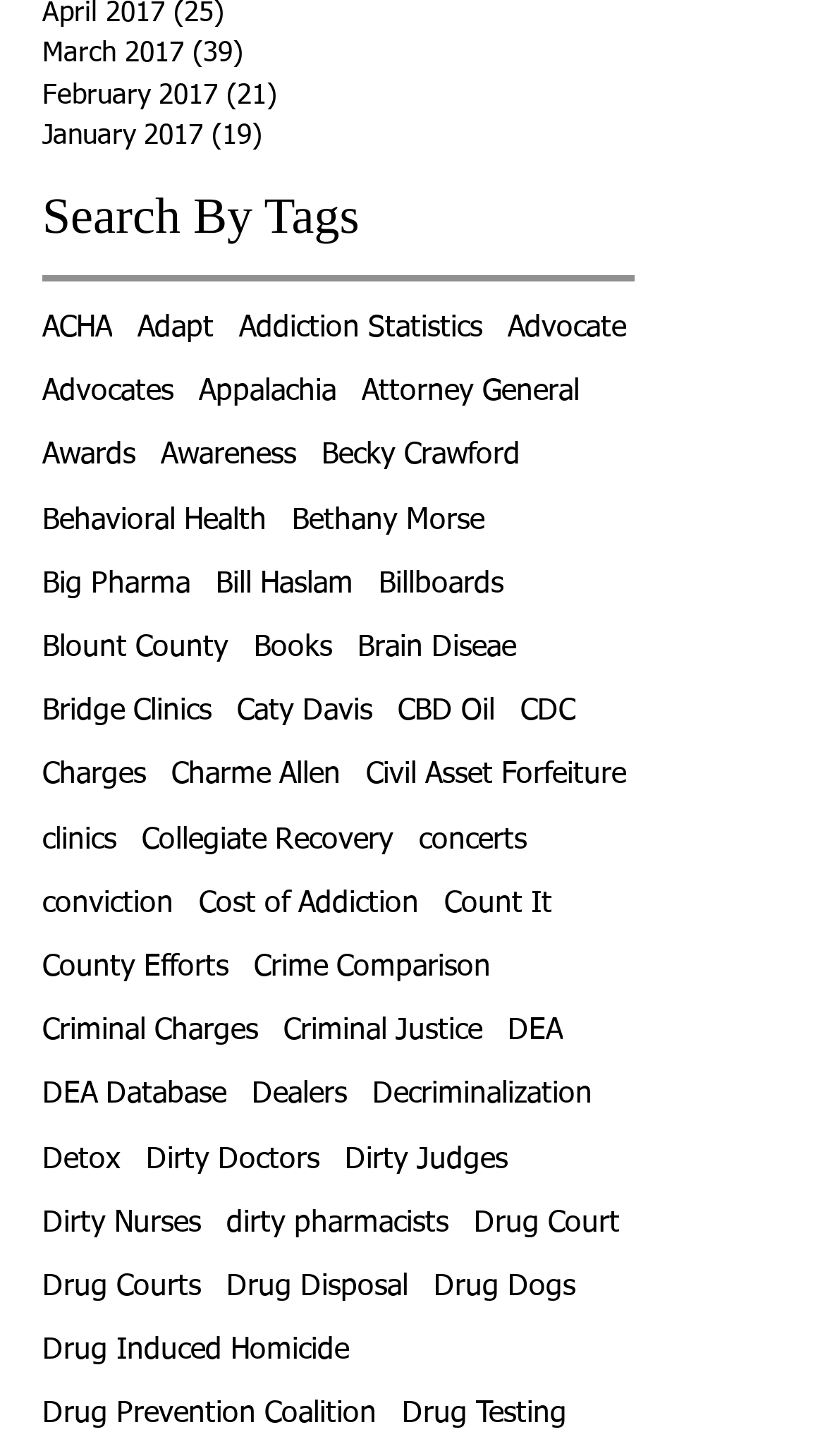Identify the bounding box coordinates of the element to click to follow this instruction: 'Read about Addiction Statistics'. Ensure the coordinates are four float values between 0 and 1, provided as [left, top, right, bottom].

[0.29, 0.212, 0.585, 0.239]